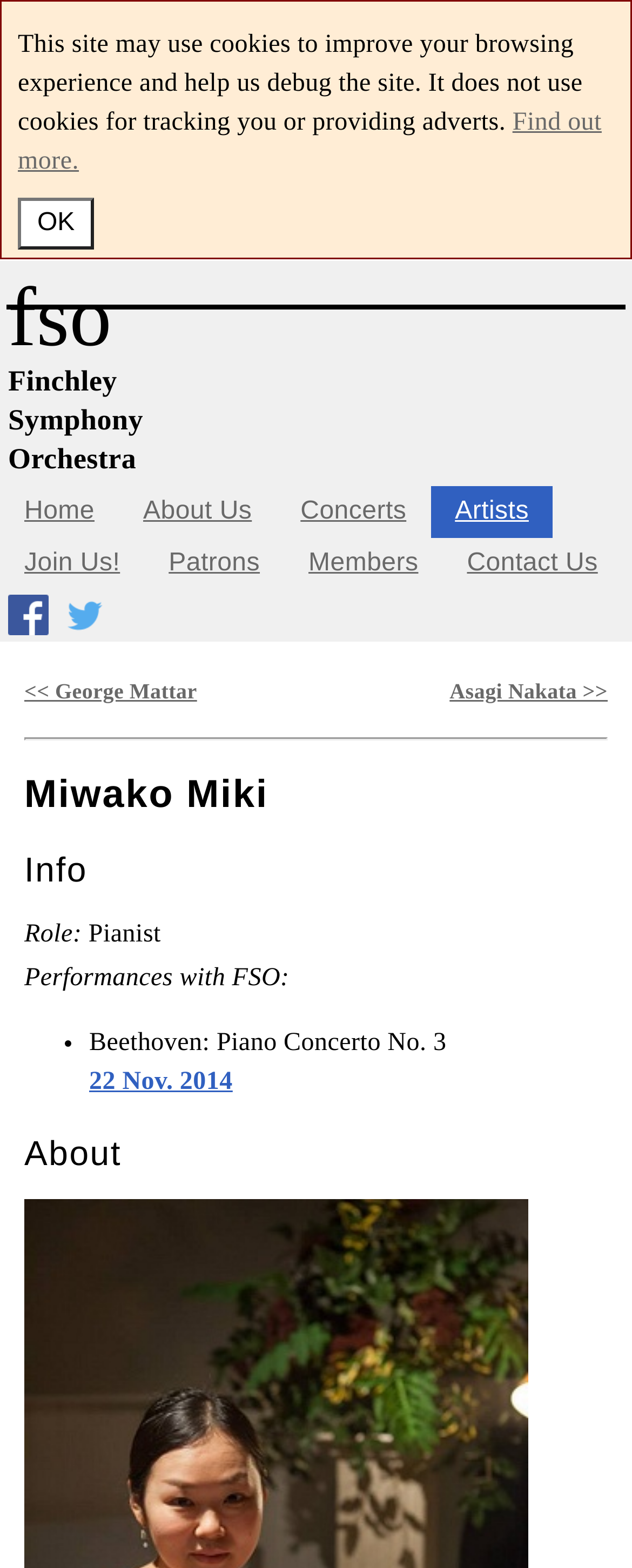Please respond in a single word or phrase: 
What is the date of the performance 'Beethoven: Piano Concerto No. 3'?

22 Nov. 2014